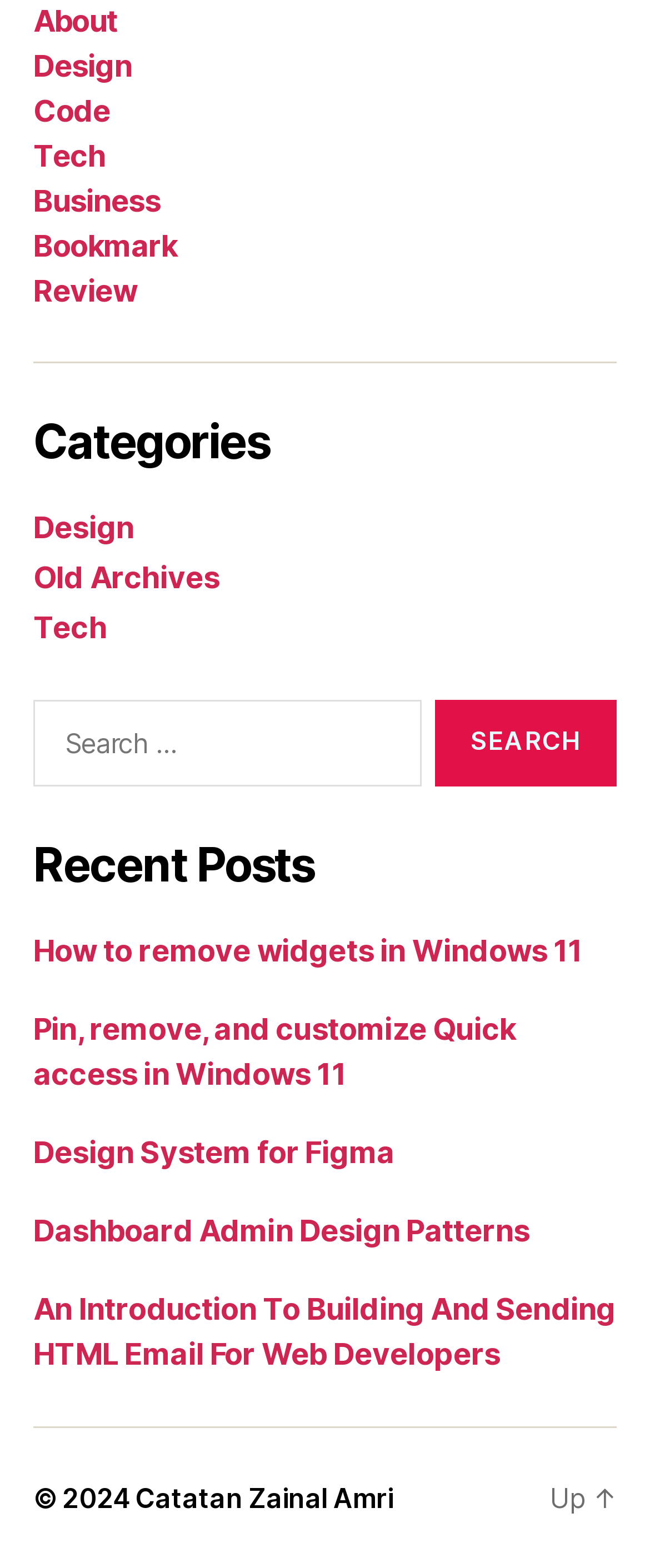Please specify the bounding box coordinates for the clickable region that will help you carry out the instruction: "Learn more about the Sunflower Rail-Trails Conservancy".

None